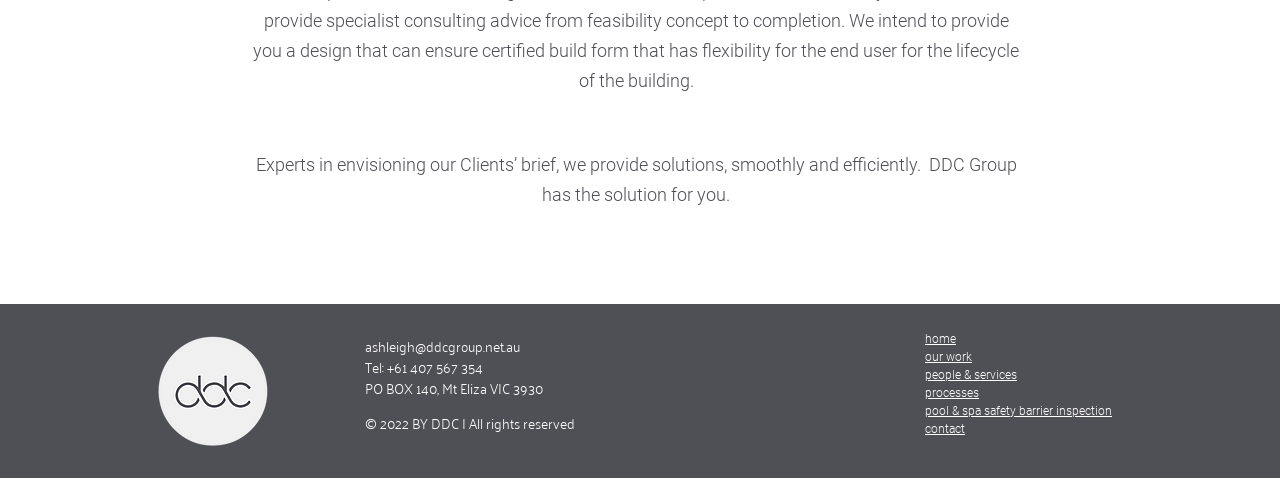Locate and provide the bounding box coordinates for the HTML element that matches this description: "people & services".

[0.723, 0.77, 0.795, 0.8]